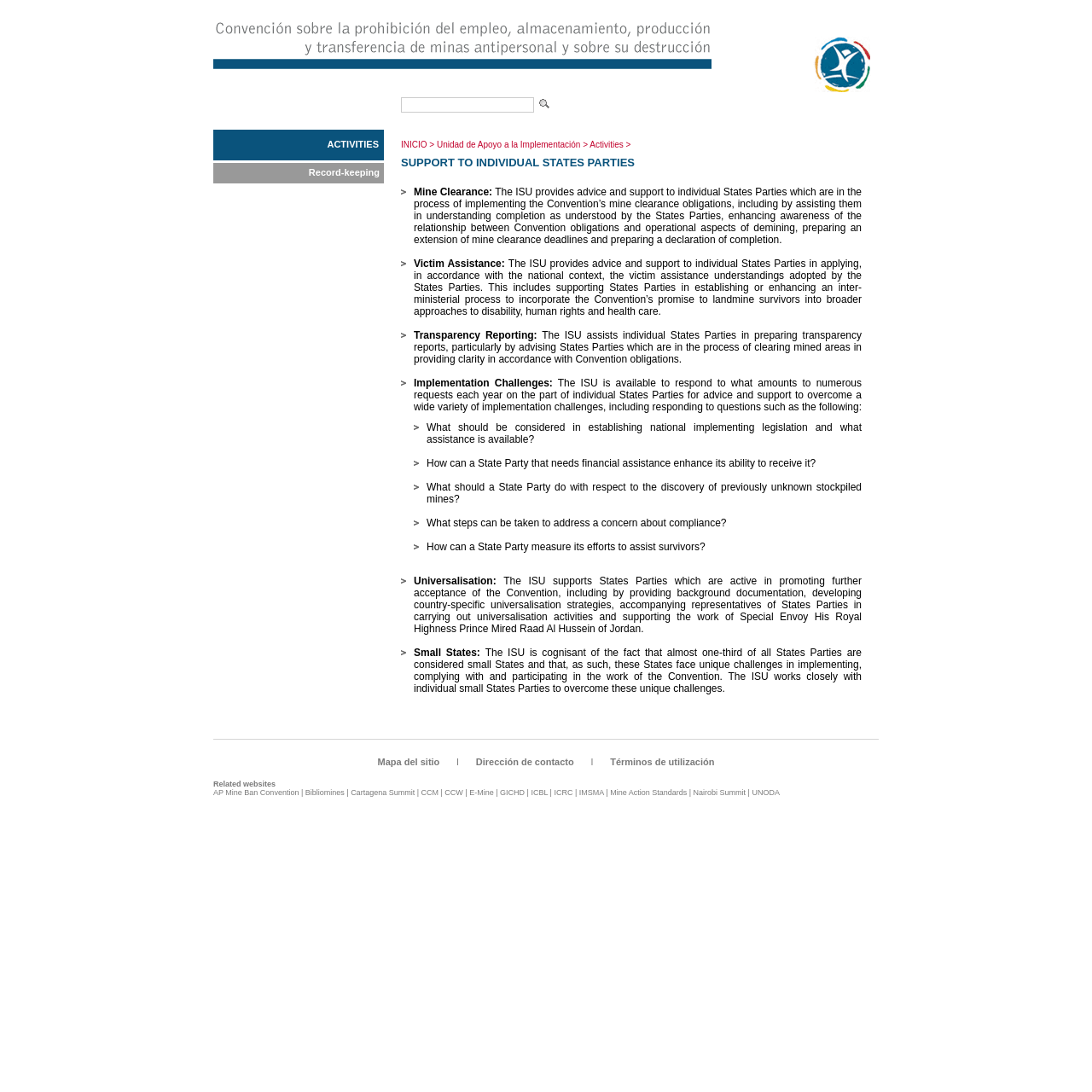Determine the bounding box coordinates of the section to be clicked to follow the instruction: "Click on the link to view Mapa del sitio". The coordinates should be given as four float numbers between 0 and 1, formatted as [left, top, right, bottom].

[0.33, 0.693, 0.418, 0.702]